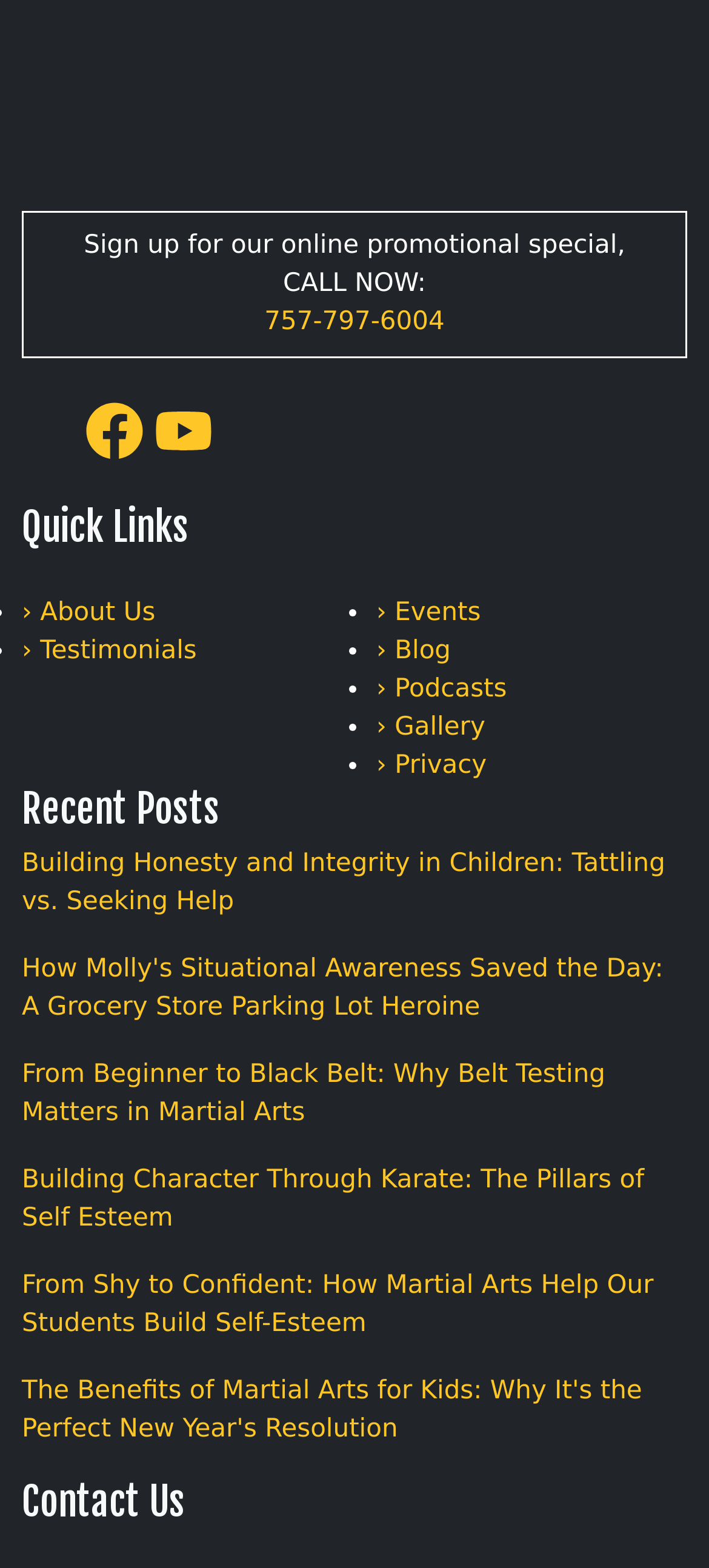What is the title of the latest post?
Carefully analyze the image and provide a thorough answer to the question.

The latest post is the last link under the 'Recent Posts' heading, which is titled 'The Benefits of Martial Arts for Kids: Why It's the Perfect New Year's Resolution'.